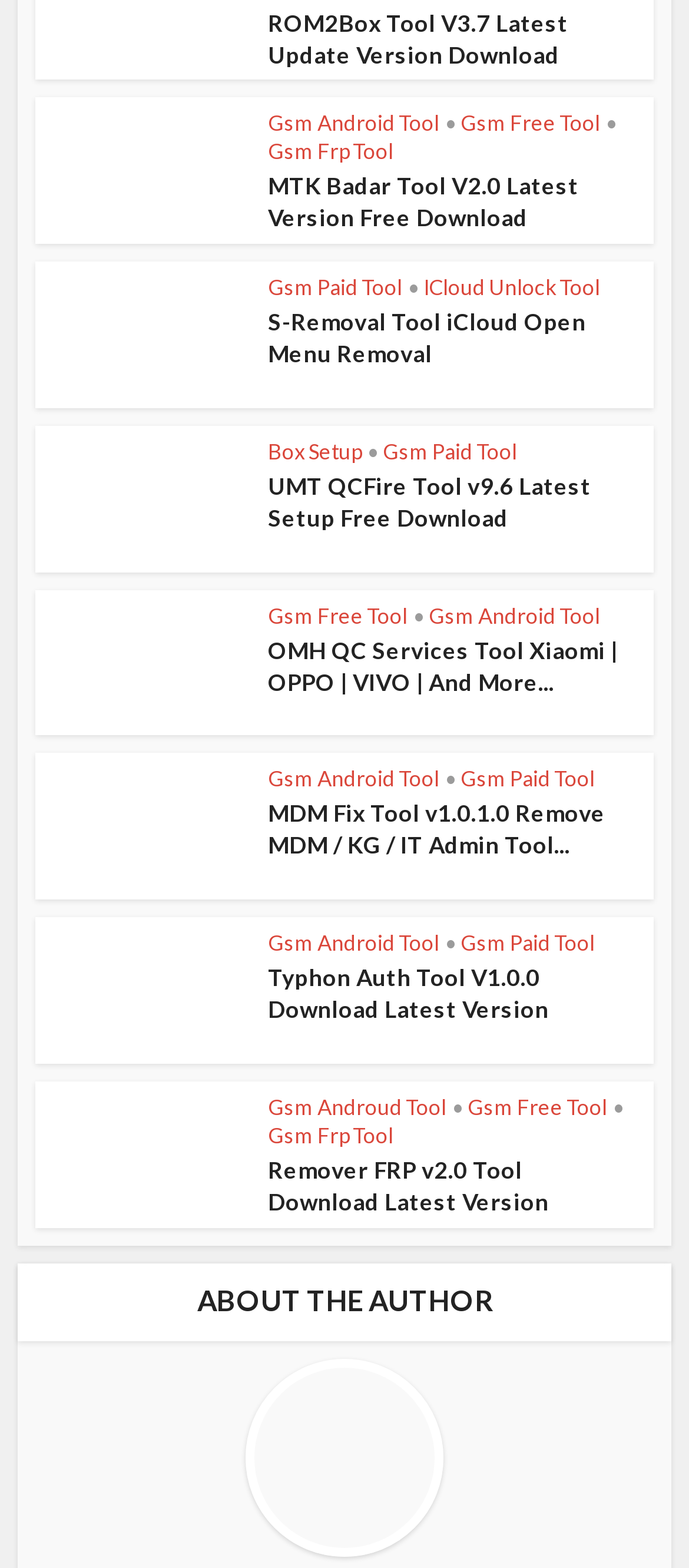Using the information from the screenshot, answer the following question thoroughly:
How many tools are available on this webpage?

I counted the number of headings that describe a tool, and there are 12 of them, each with a corresponding image and links.